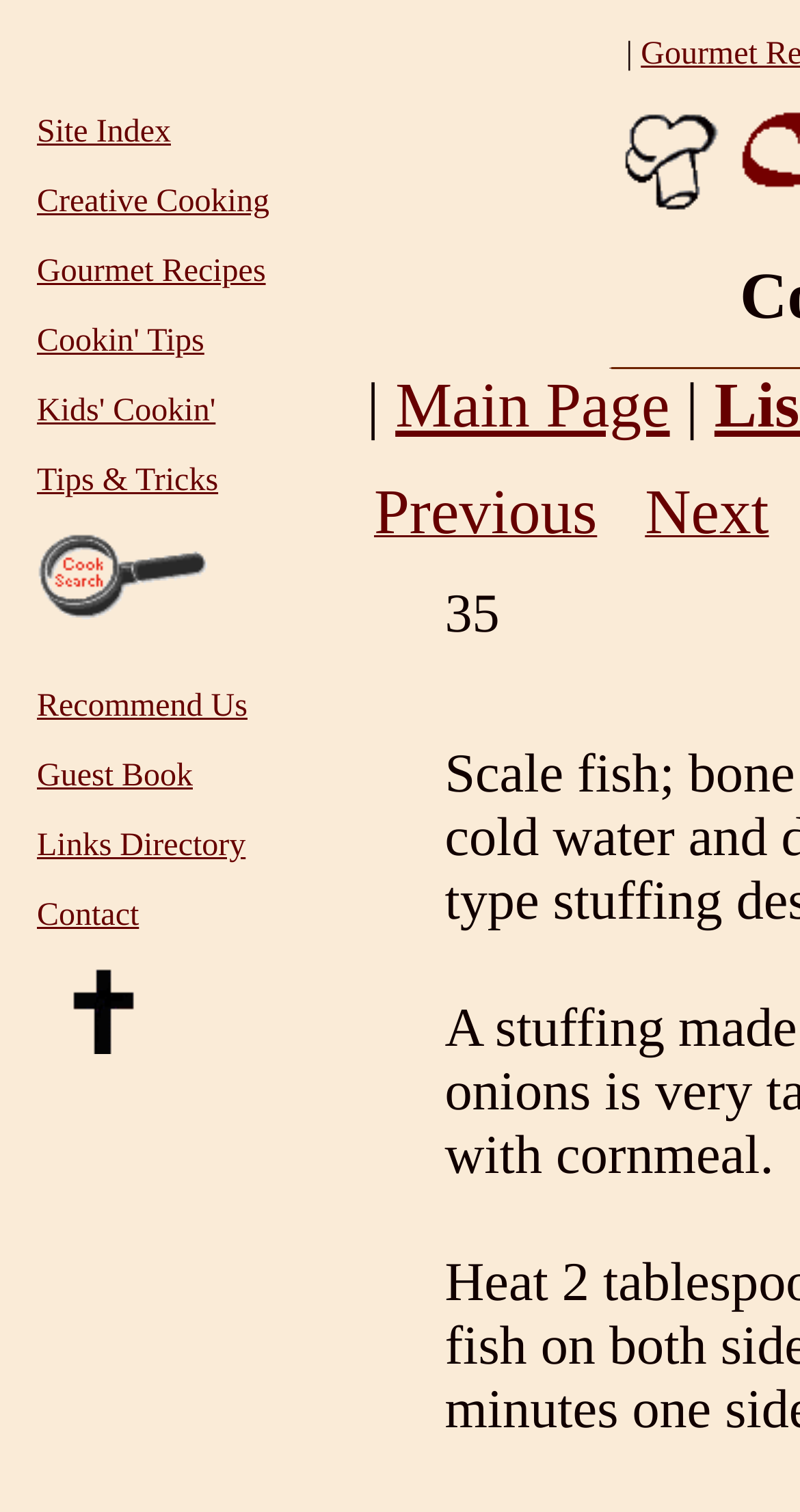Identify the bounding box coordinates of the section that should be clicked to achieve the task described: "View Terms of Use and Privacy Policy".

None